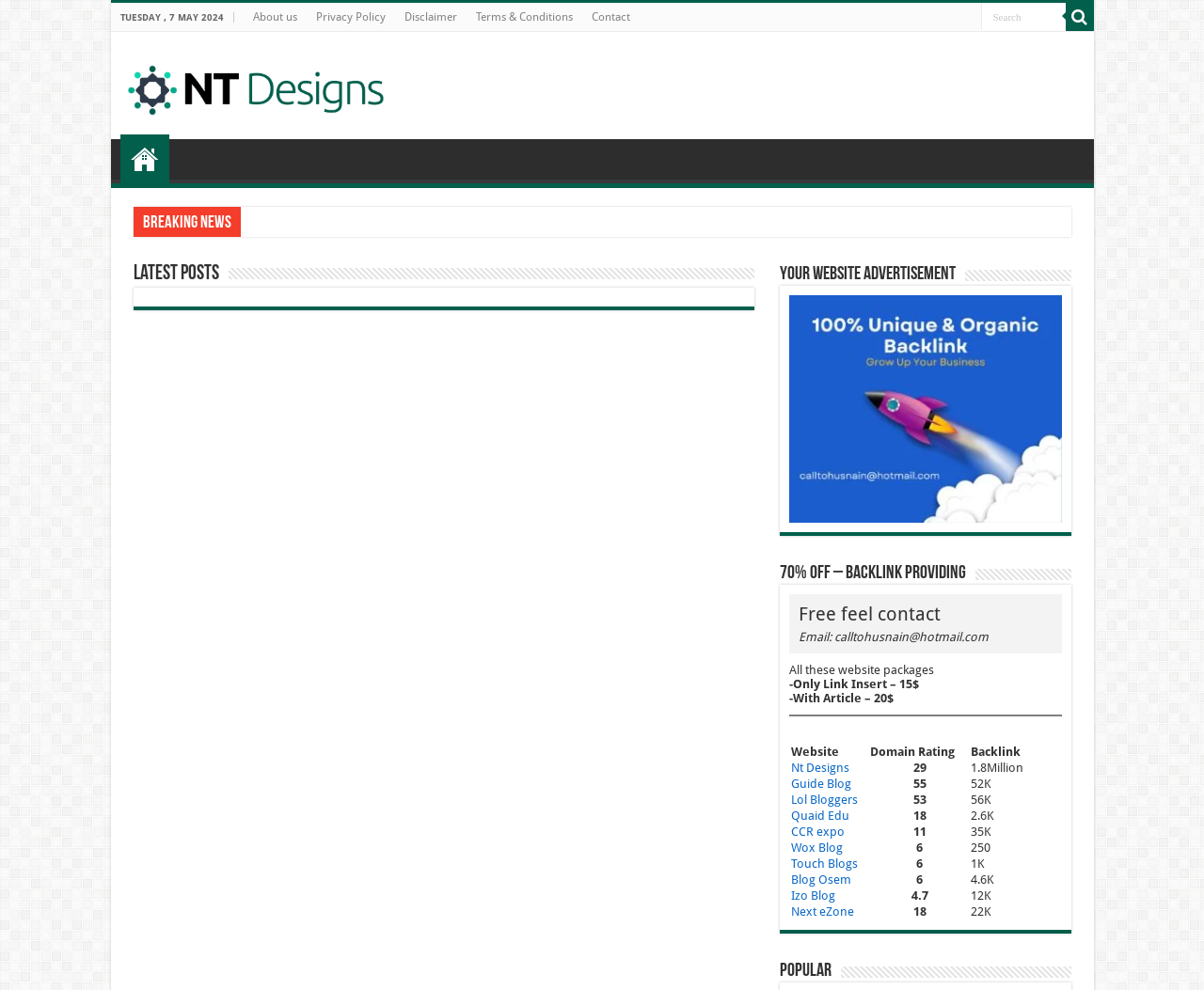Summarize the webpage comprehensively, mentioning all visible components.

The webpage is titled "Home - Nt Design" and has a date displayed at the top, "TUESDAY, 7 MAY 2024". Below the date, there are five links: "About us", "Privacy Policy", "Disclaimer", "Terms & Conditions", and "Contact", aligned horizontally. 

To the right of these links, there is a search box with a magnifying glass icon and a button with a search icon. Above the search box, the website's logo "Nt Design" is displayed, which is also a link.

The main content of the webpage is divided into two sections. On the left, there is a section titled "Latest Posts" with a heading "Your Website Advertisement" and a link "Website banner" below it, accompanied by a large image. 

Below the advertisement, there are several headings and paragraphs describing website packages, including prices and details. There is also a table with several rows, each containing information about a website, including its name, domain rating, and backlink.

On the right side of the webpage, there is a section with a heading "Breaking News" and a link "Home" above it. Below the breaking news section, there is a contact information section with an email address and a call-to-action to contact for website packages.